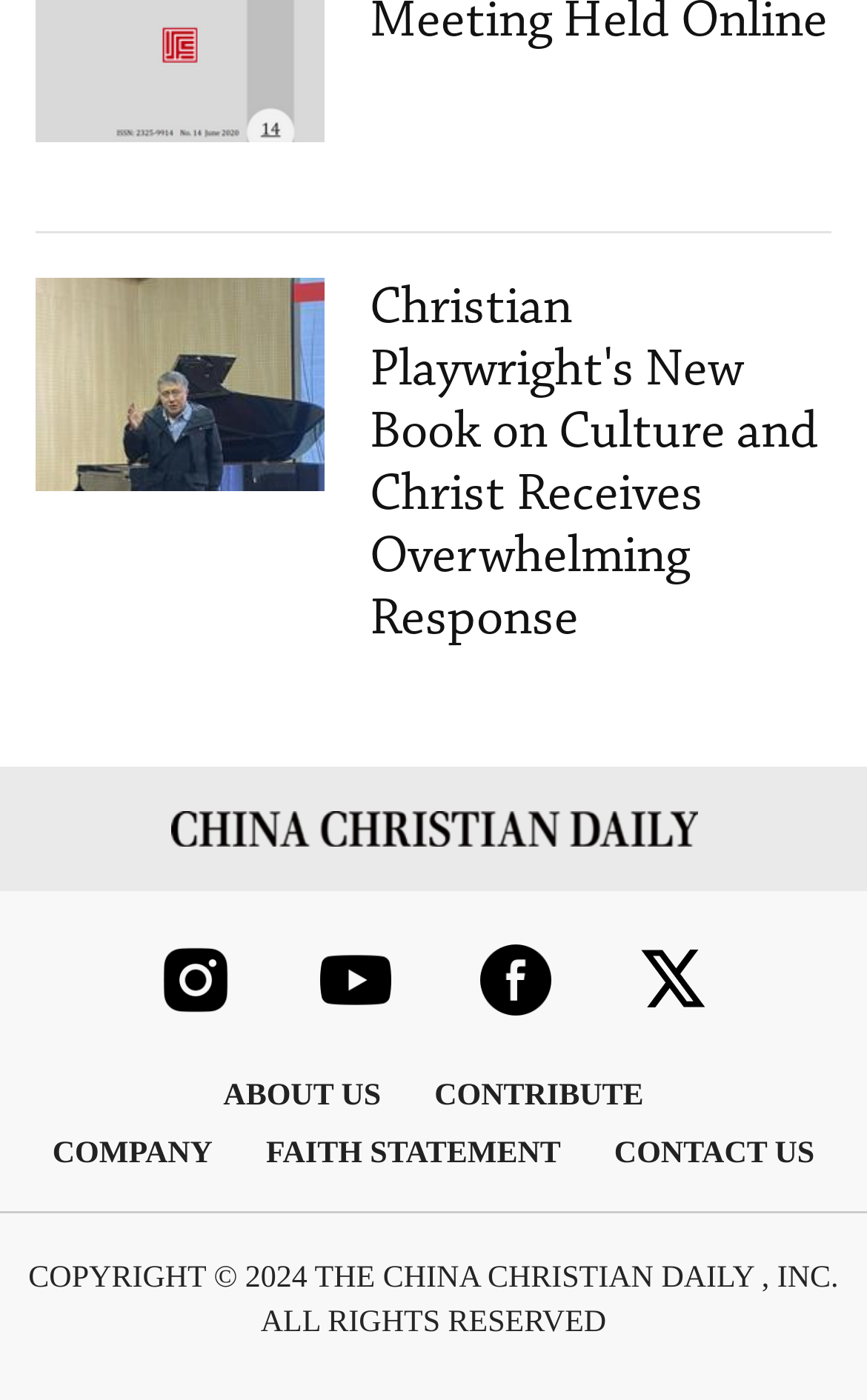What is the topic of the news article?
Refer to the image and give a detailed answer to the query.

The topic of the news article can be determined by reading the text of the link element with ID 67, which says 'Christian Playwright's New Book on Culture and Christ Receives Overwhelming Response'. This suggests that the article is about a Christian playwright's new book and its reception.